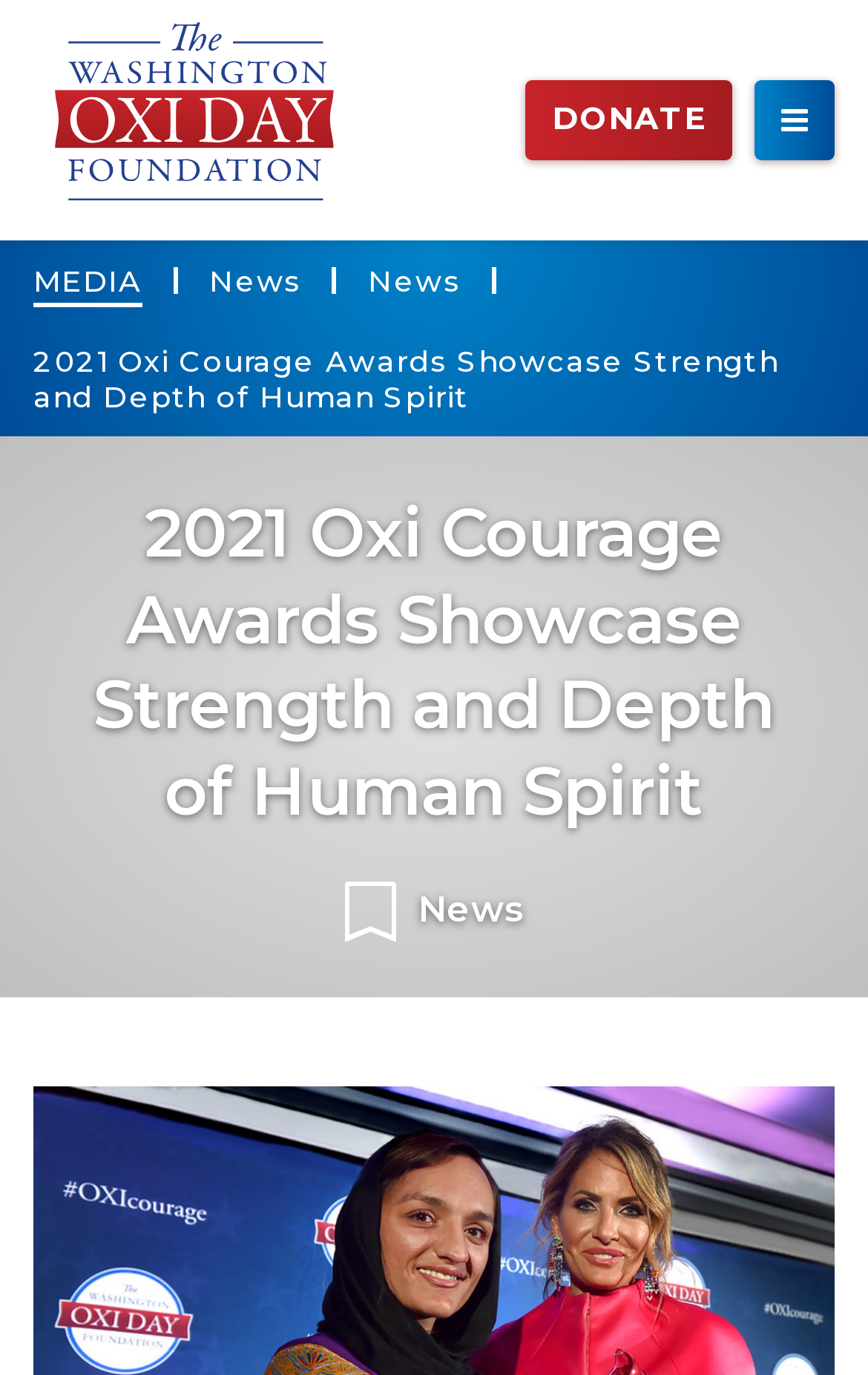What is the purpose of the 'DONATE' link?
From the image, respond using a single word or phrase.

To donate